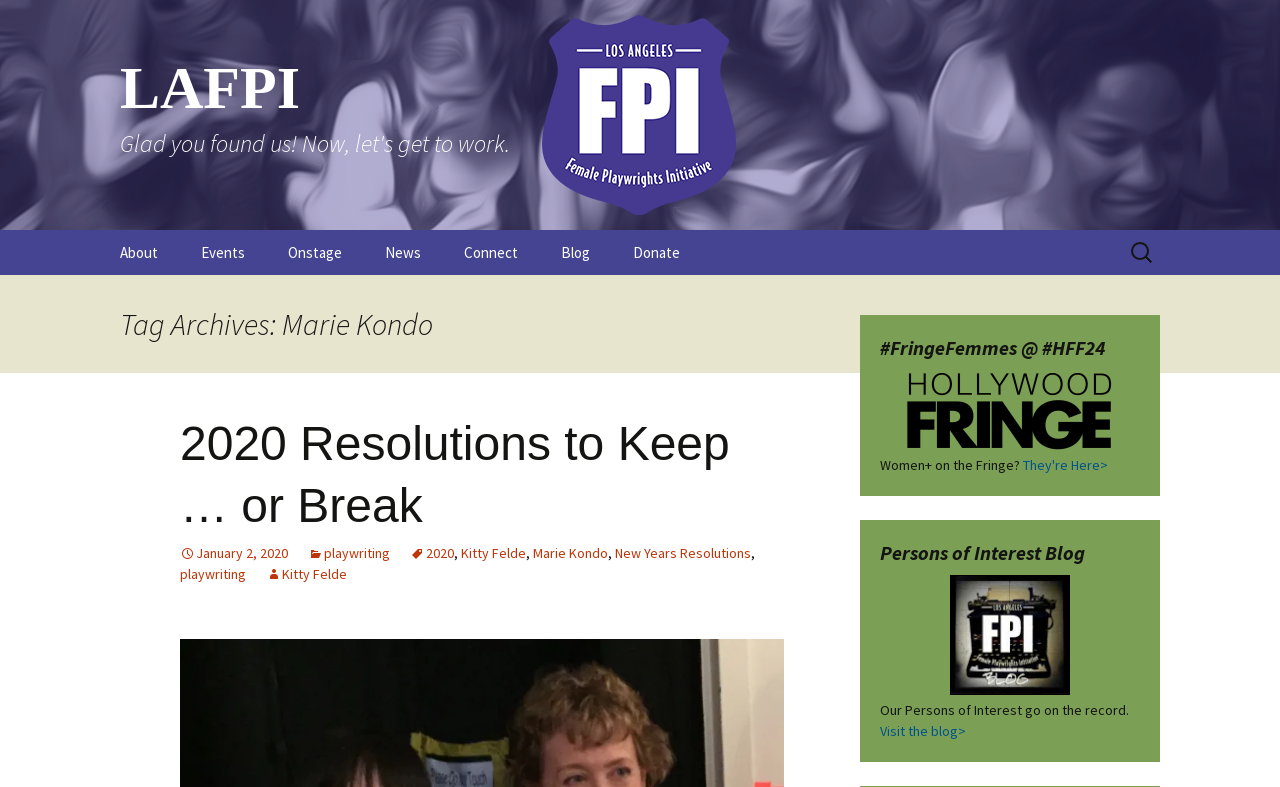Respond to the question below with a concise word or phrase:
What is the image below the '#FringeFemmes @ #HFF24' heading?

OFFICIAL-HFF-BLK-e1707418421514